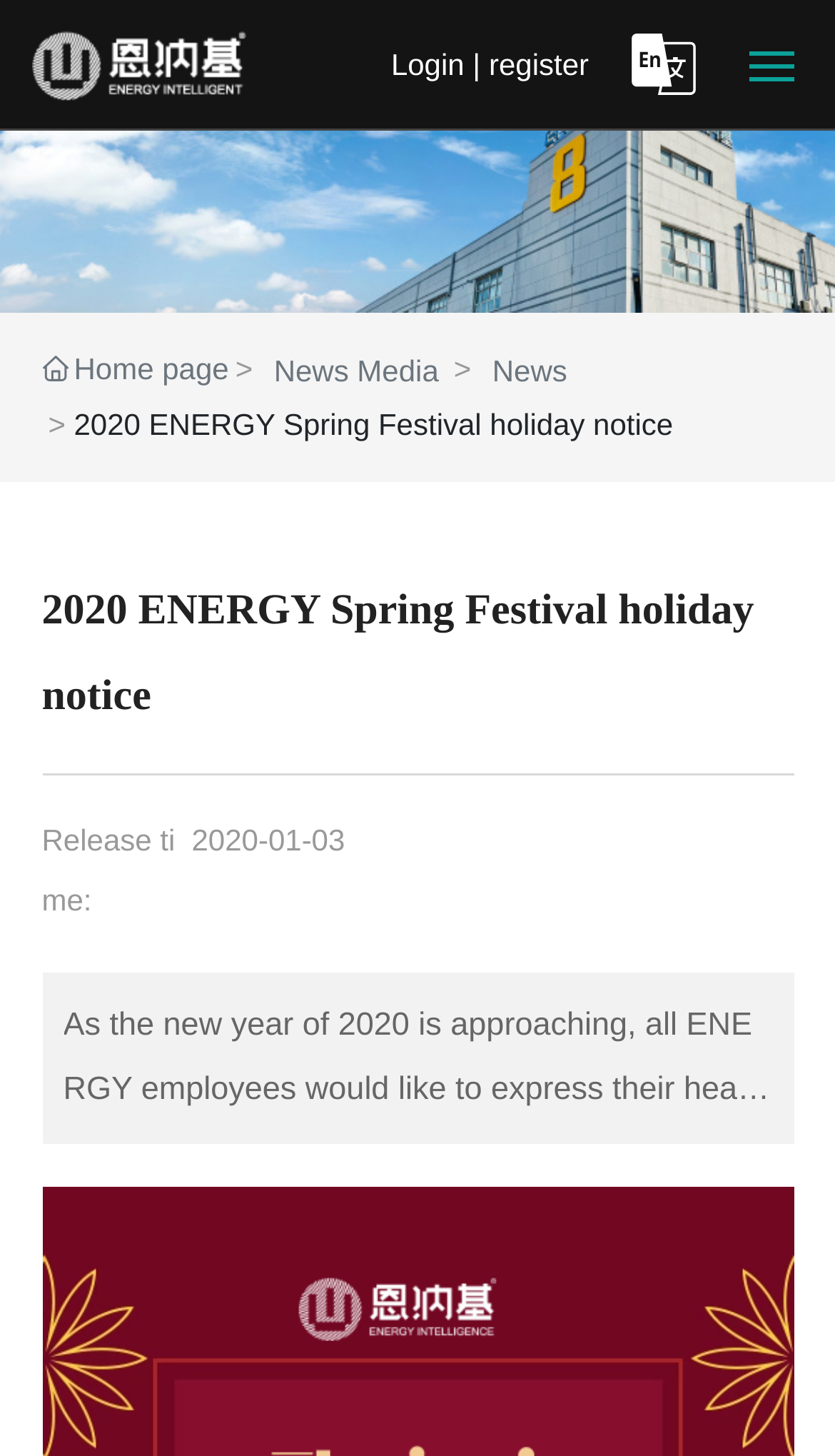Give a detailed overview of the webpage's appearance and contents.

The webpage is a holiday notice from ENERGY Intelligent Technology Wuxi Co., Ltd. At the top left corner, there is a logo image and a link to the company's homepage. Below the logo, there is a navigation menu with links to various sections of the website, including "Home", "About us", "Products", "Service", "Advantages", "News", and "Contact". Each link is accompanied by a small icon image.

On the top right corner, there is a login and register section, separated by a vertical line. Next to it, there is another image and a link.

The main content of the webpage is a holiday notice, which is divided into two sections. The first section has a heading "2020 ENERGY Spring Festival holiday notice" and a horizontal separator line below it. The second section contains a static text "Release time: 2020-01-03" and a paragraph of text expressing the company's heartfelt blessings and best wishes to its customers.

There are a total of 7 images on the webpage, including the logo, navigation menu icons, and other decorative images. The layout of the webpage is organized, with clear headings and concise text.